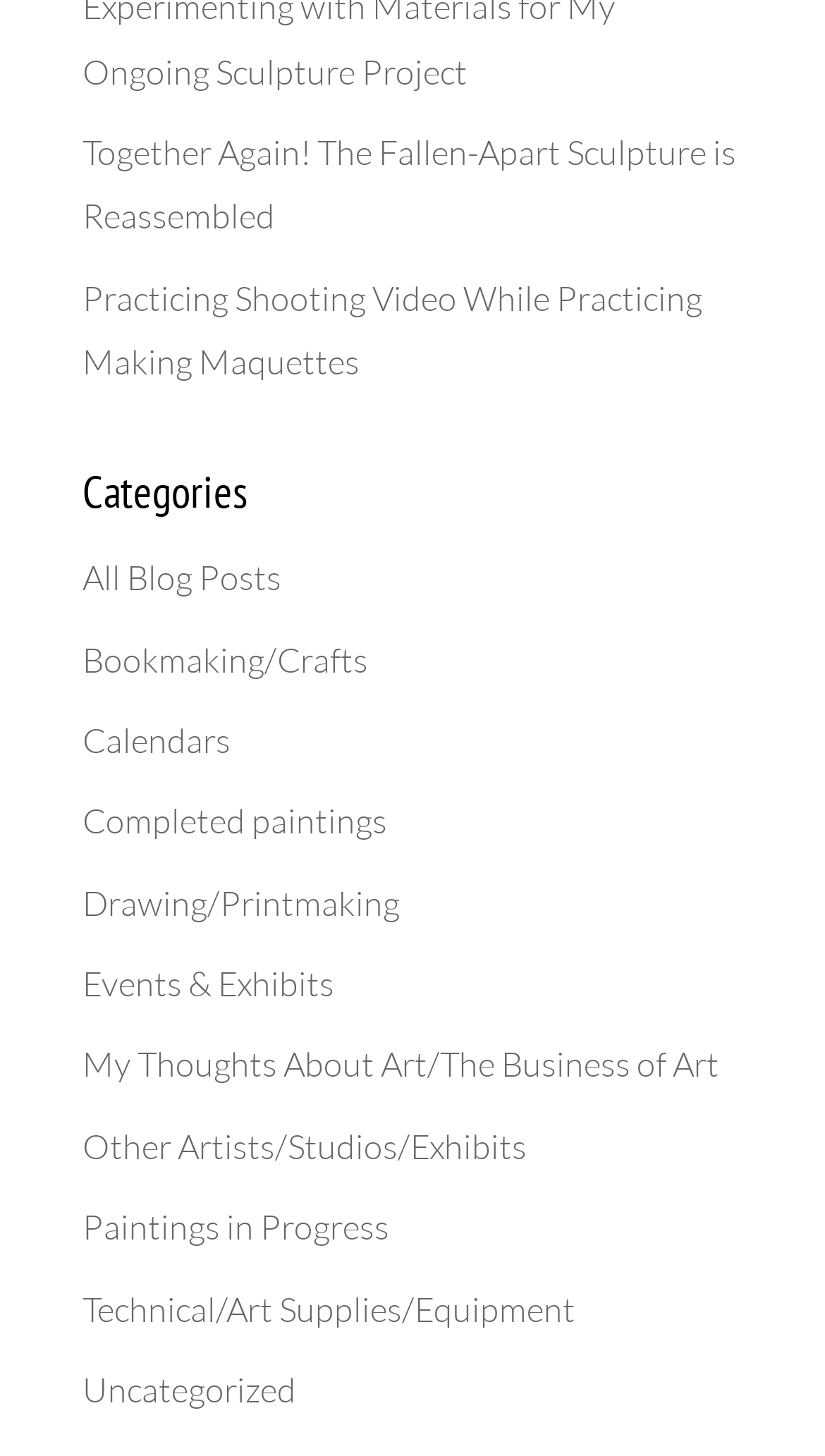Please identify the bounding box coordinates of the clickable element to fulfill the following instruction: "read about completed paintings". The coordinates should be four float numbers between 0 and 1, i.e., [left, top, right, bottom].

[0.1, 0.55, 0.469, 0.579]